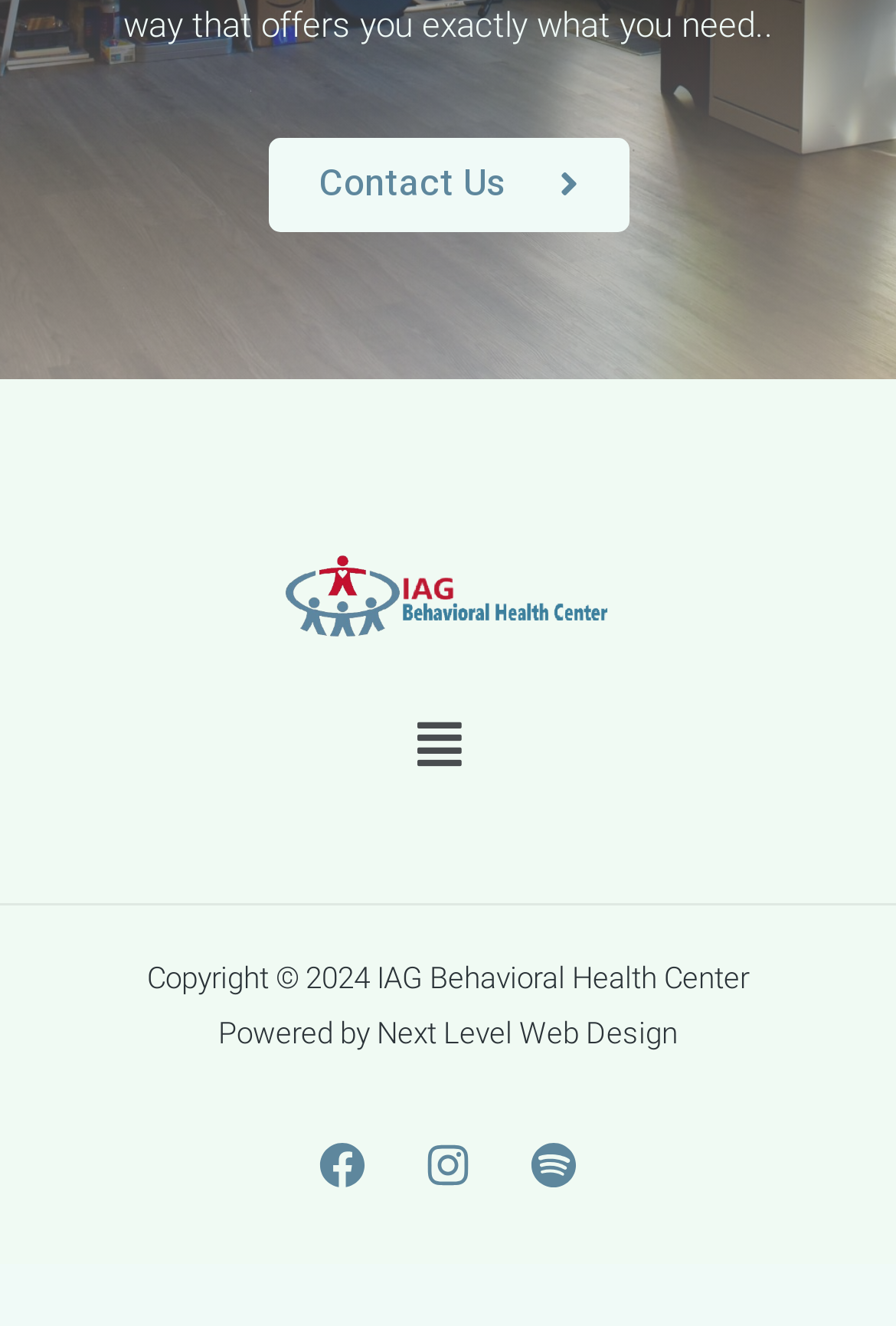How many social media links are available?
From the details in the image, answer the question comprehensively.

At the bottom of the webpage, there are three social media links: Facebook, Instagram, and Spotify, each with an accompanying image.